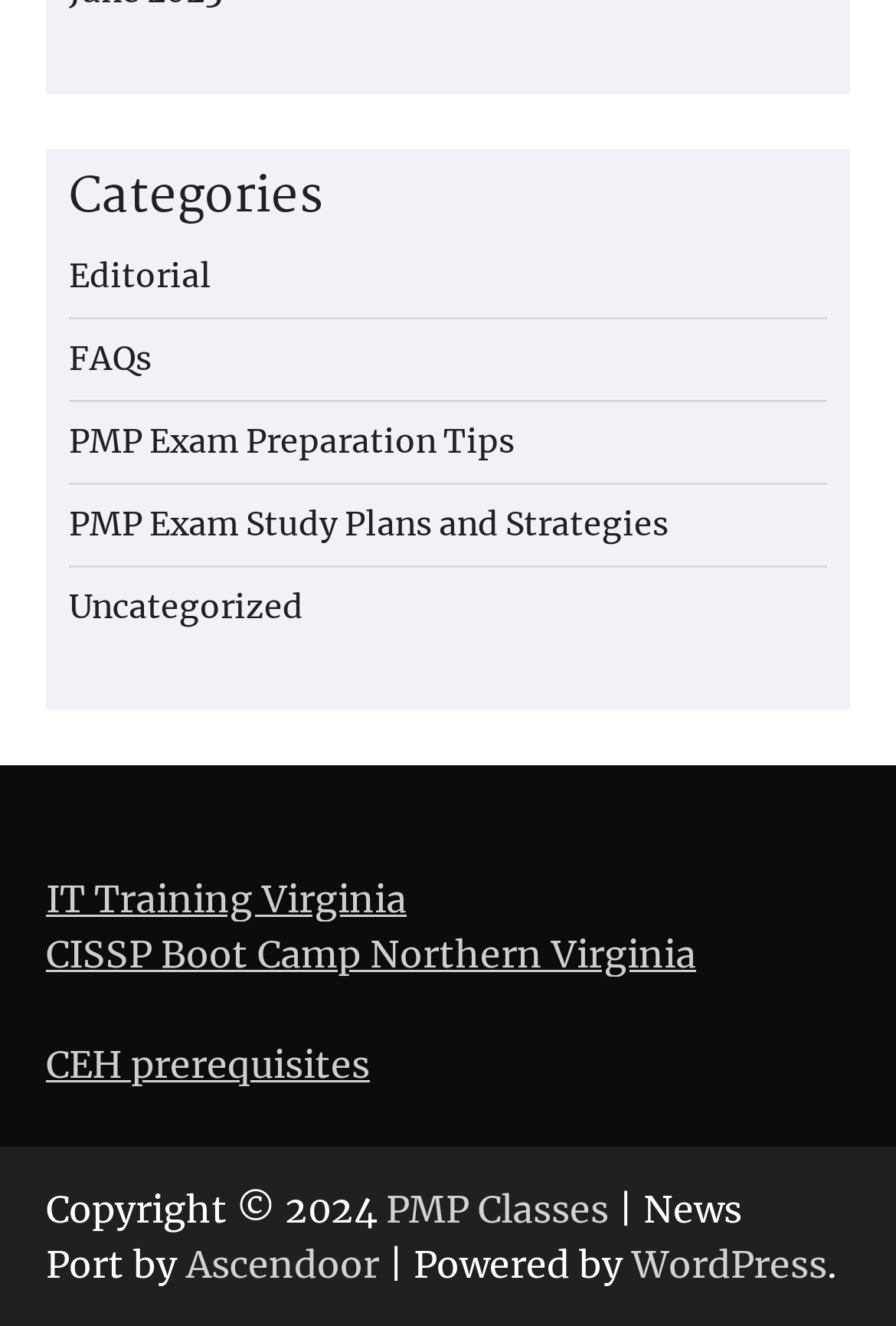Please identify the bounding box coordinates of the element's region that should be clicked to execute the following instruction: "Visit the 'Ascendoor' website". The bounding box coordinates must be four float numbers between 0 and 1, i.e., [left, top, right, bottom].

[0.208, 0.936, 0.423, 0.971]